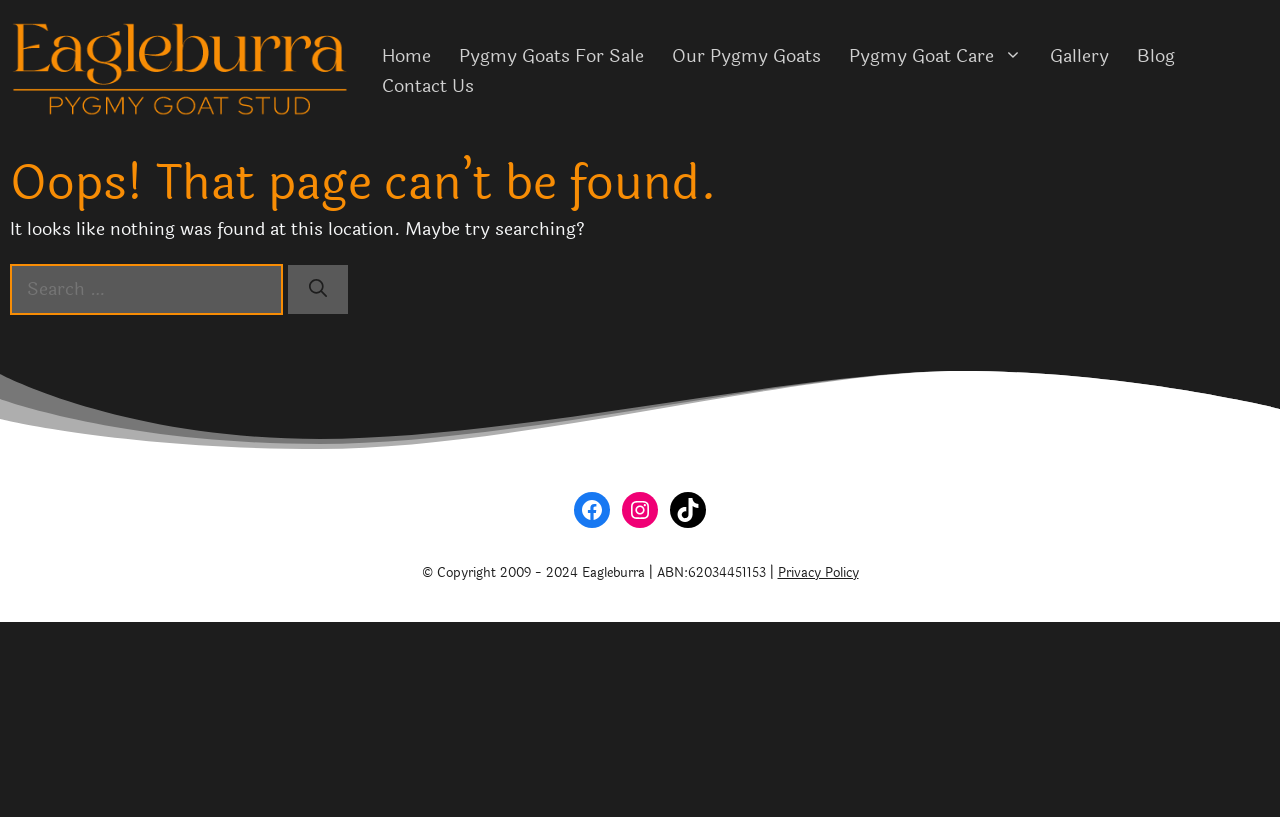Determine the bounding box coordinates for the HTML element mentioned in the following description: "Our Pygmy Goats". The coordinates should be a list of four floats ranging from 0 to 1, represented as [left, top, right, bottom].

[0.514, 0.05, 0.652, 0.087]